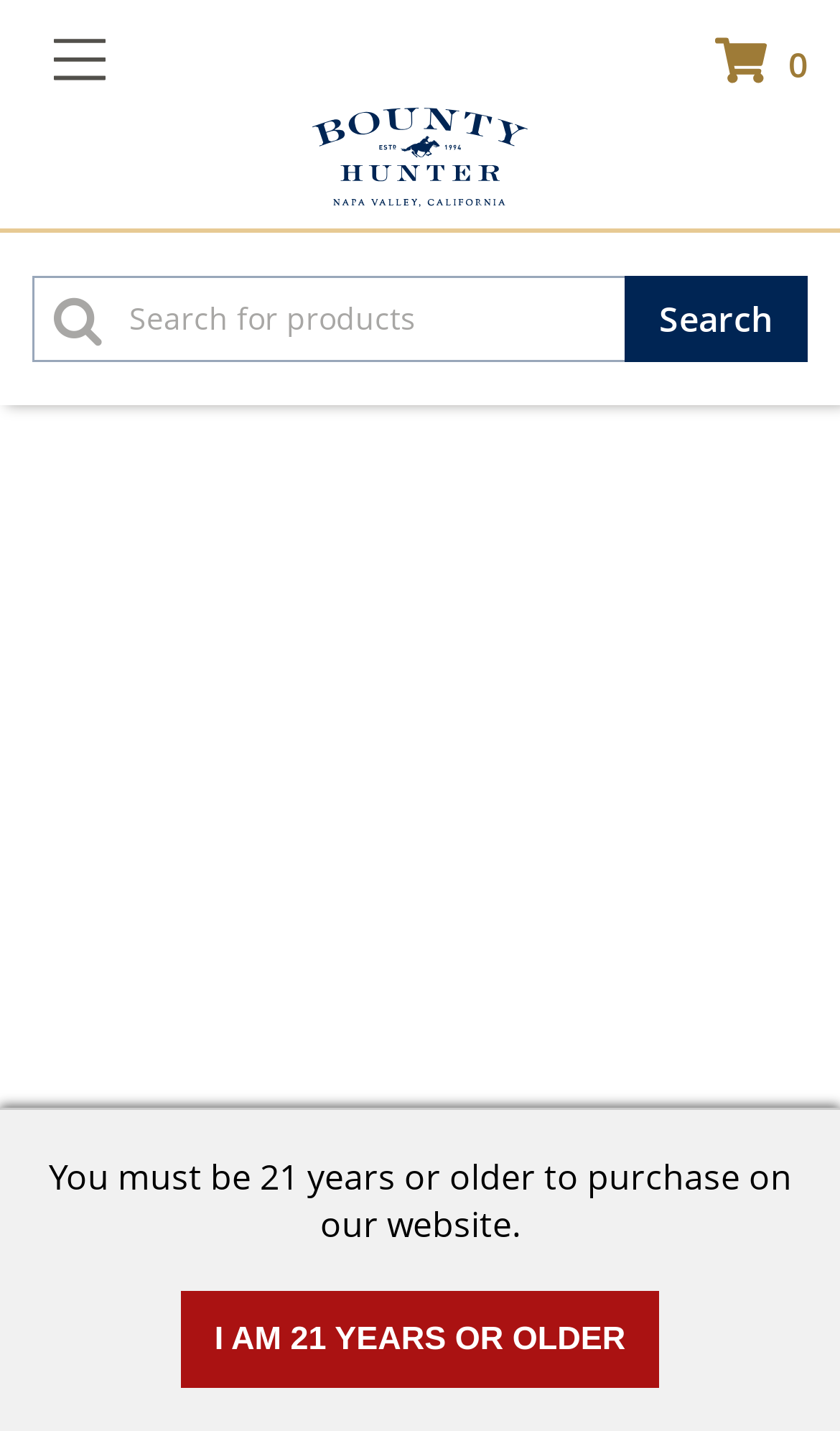What is the function of the 'show sidebar' button?
Can you give a detailed and elaborate answer to the question?

The 'show sidebar' button is likely to be used to display or hide a sidebar section on the webpage, allowing users to access additional features or information.